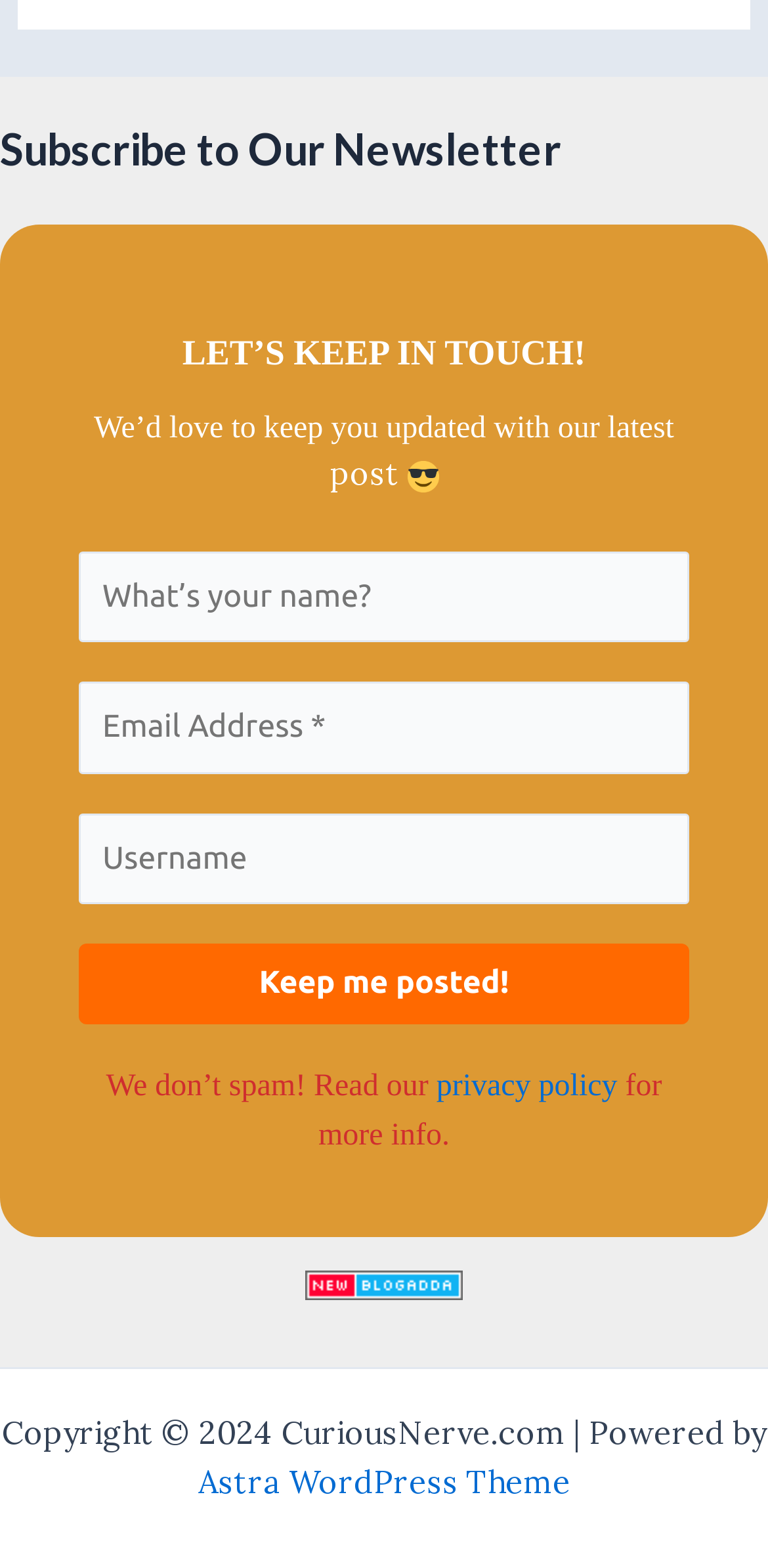What is the tone of the newsletter subscription section?
Using the visual information, reply with a single word or short phrase.

Friendly